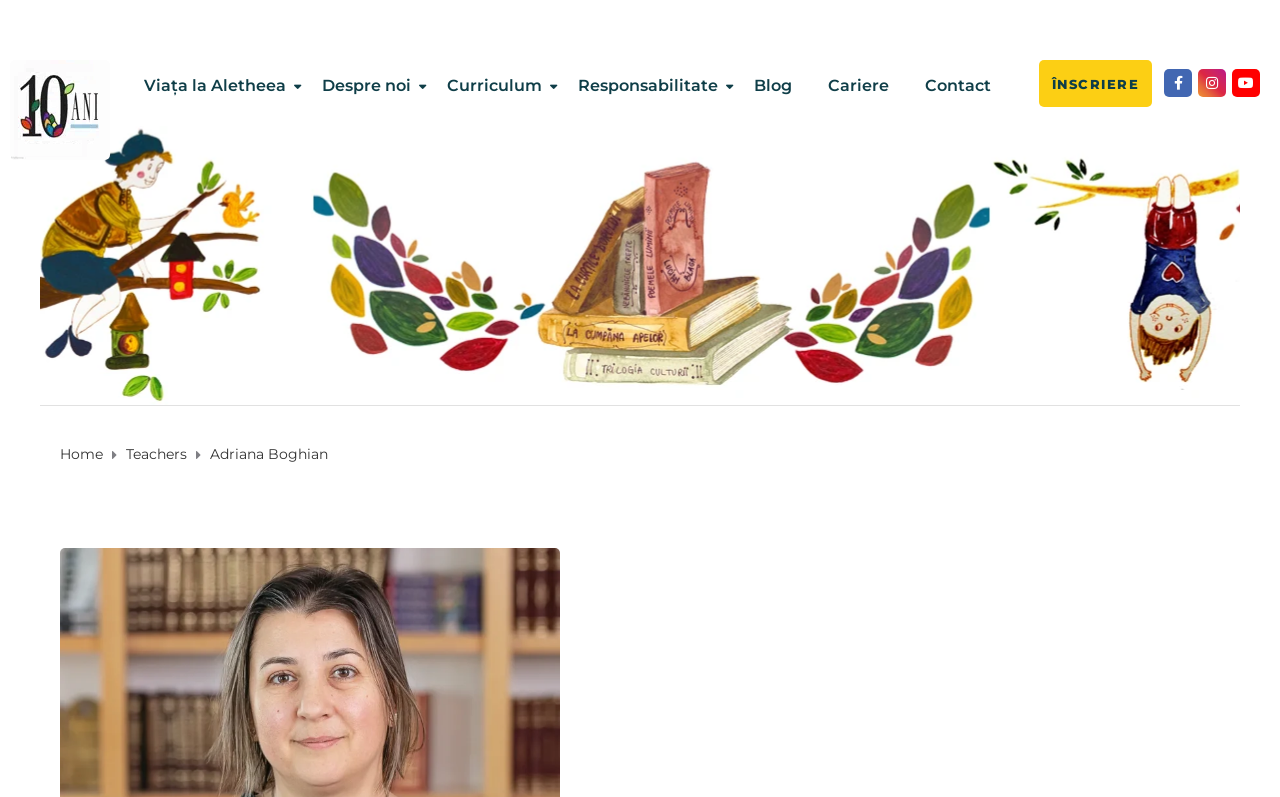Locate the bounding box coordinates of the element's region that should be clicked to carry out the following instruction: "register for a course". The coordinates need to be four float numbers between 0 and 1, i.e., [left, top, right, bottom].

[0.811, 0.075, 0.9, 0.134]